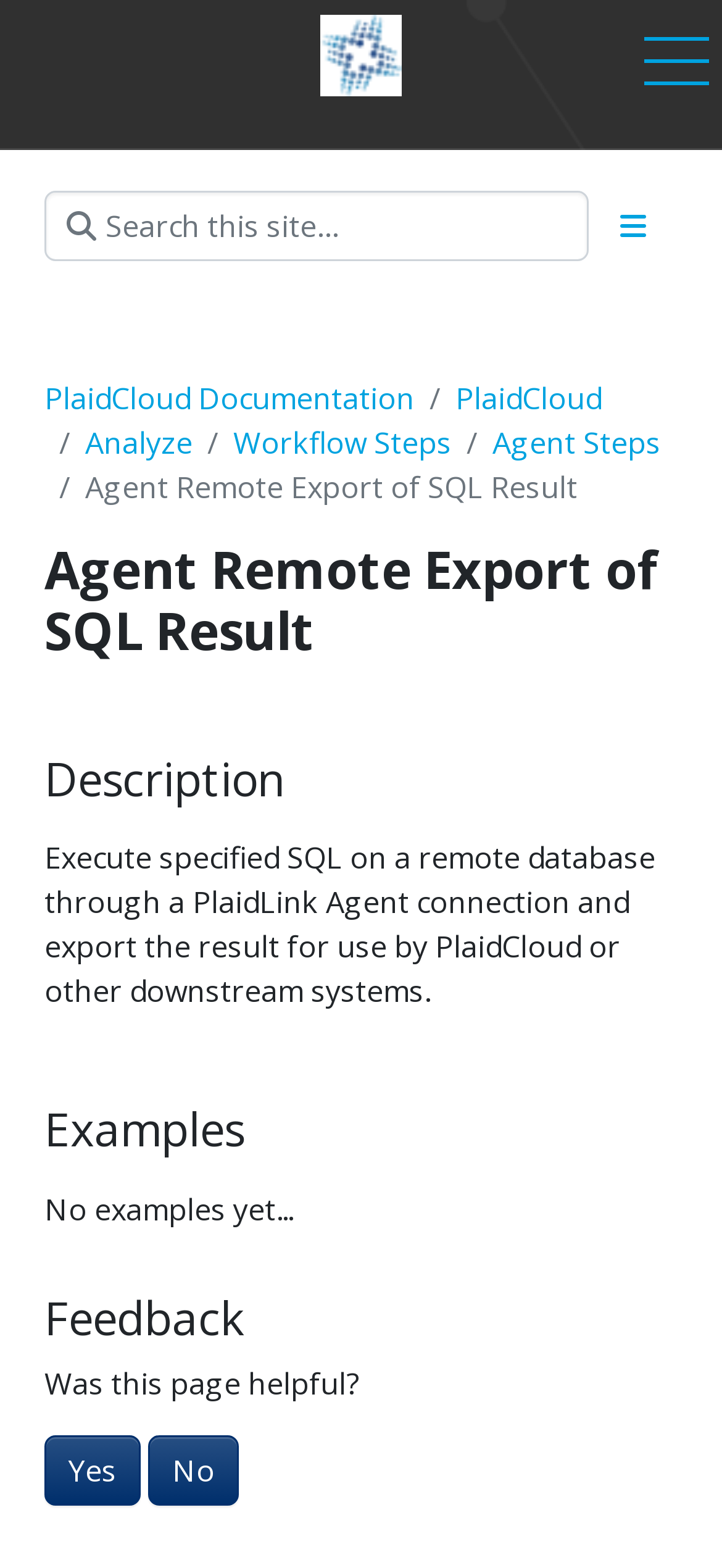Answer the question with a single word or phrase: 
What is the purpose of this webpage?

Export SQL result